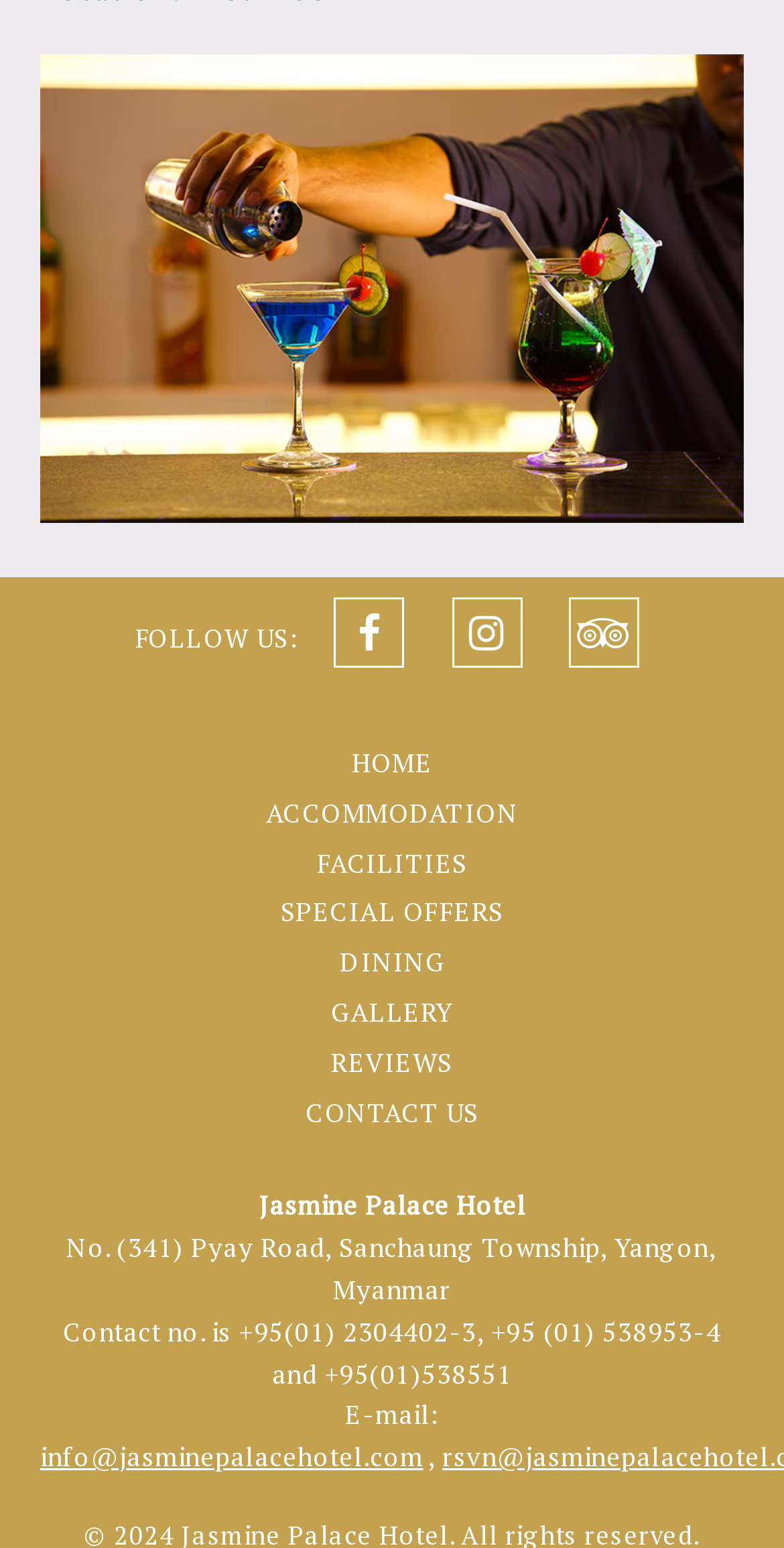Locate the bounding box coordinates of the clickable region to complete the following instruction: "send email to info@jasminepalacehotel.com."

[0.051, 0.929, 0.54, 0.953]